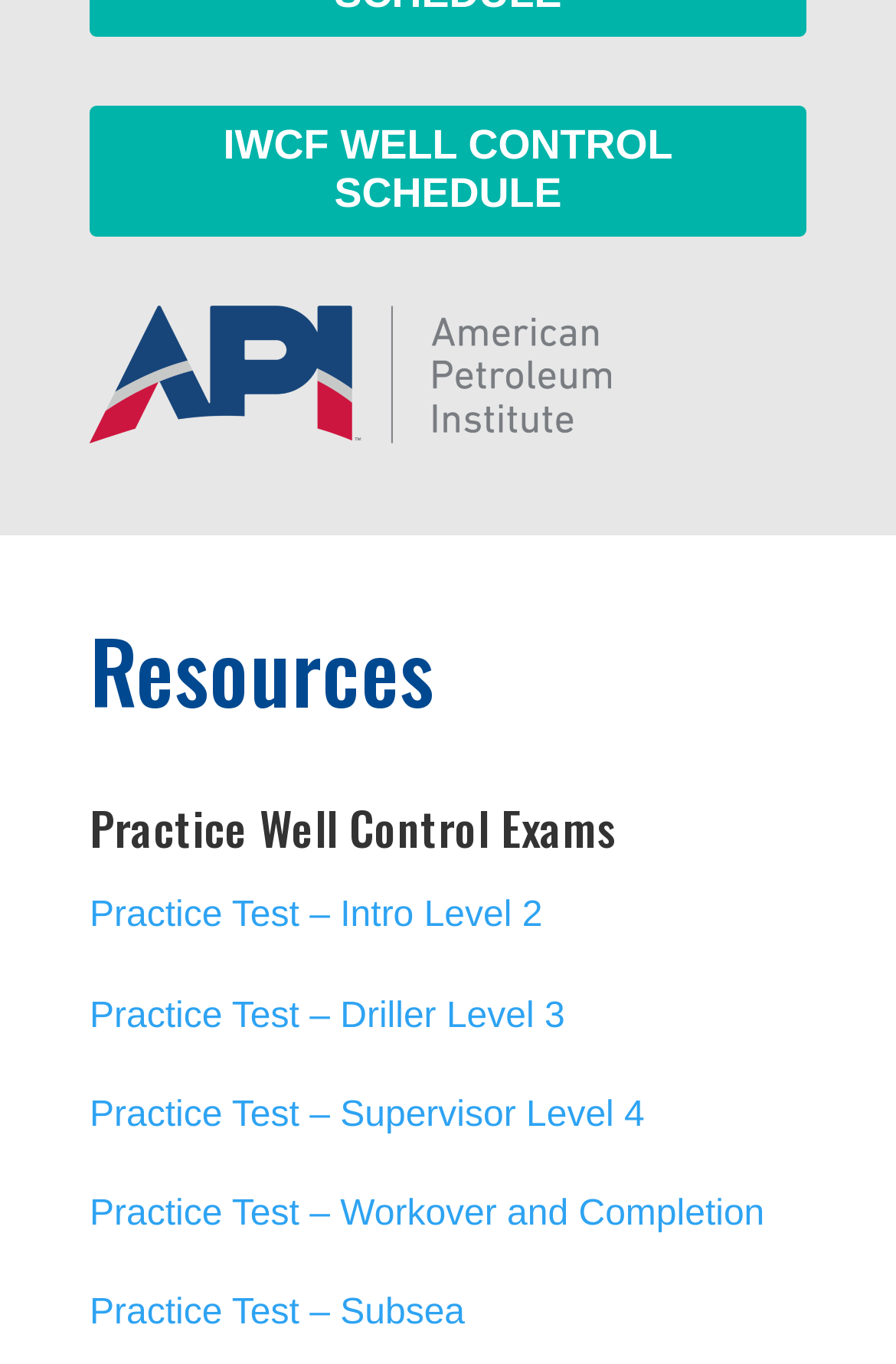What is the category of the resources?
Could you answer the question with a detailed and thorough explanation?

The heading element with bounding box coordinates [0.1, 0.461, 0.9, 0.54] has the text 'Resources', and the link element with bounding box coordinates [0.1, 0.077, 0.9, 0.174] has the text 'IWCF WELL CONTROL SCHEDULE', which suggests that the resources are related to well control.